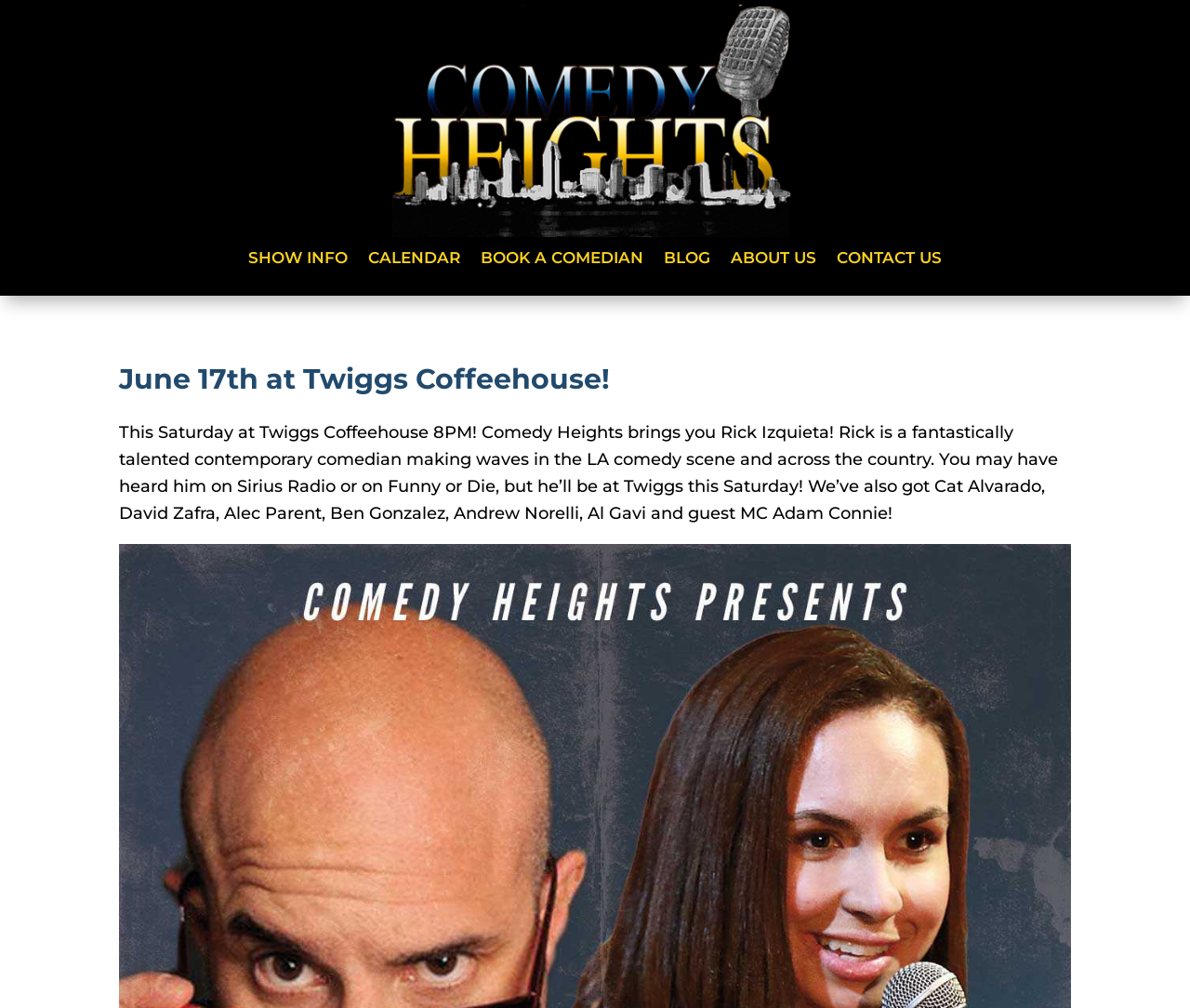Locate the UI element described by Request More Information in the provided webpage screenshot. Return the bounding box coordinates in the format (top-left x, top-left y, bottom-right x, bottom-right y), ensuring all values are between 0 and 1.

None